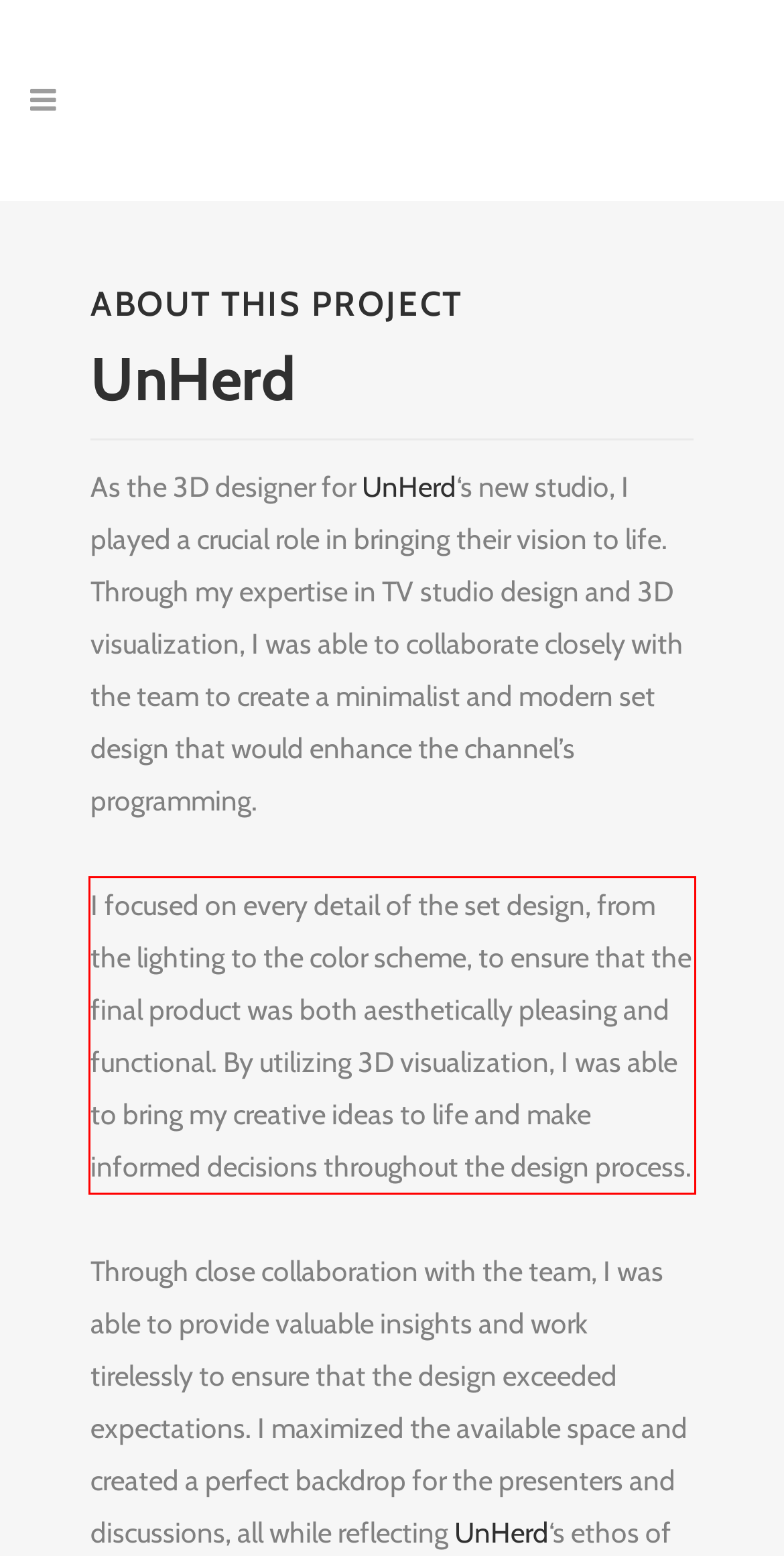Given a screenshot of a webpage containing a red rectangle bounding box, extract and provide the text content found within the red bounding box.

I focused on every detail of the set design, from the lighting to the color scheme, to ensure that the final product was both aesthetically pleasing and functional. By utilizing 3D visualization, I was able to bring my creative ideas to life and make informed decisions throughout the design process.